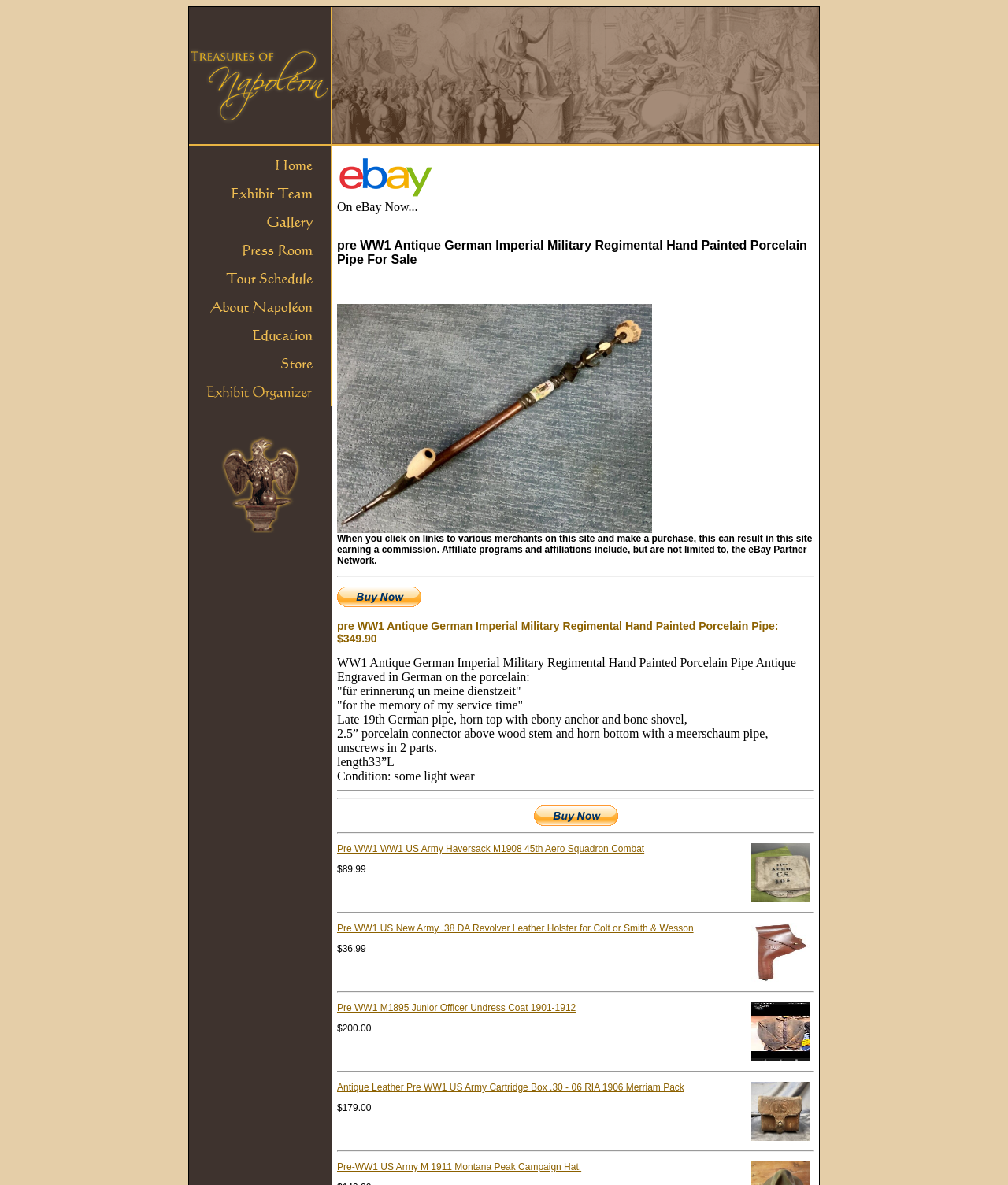Respond to the question below with a single word or phrase: What is the function of the link 'Buy Now'?

To purchase the item